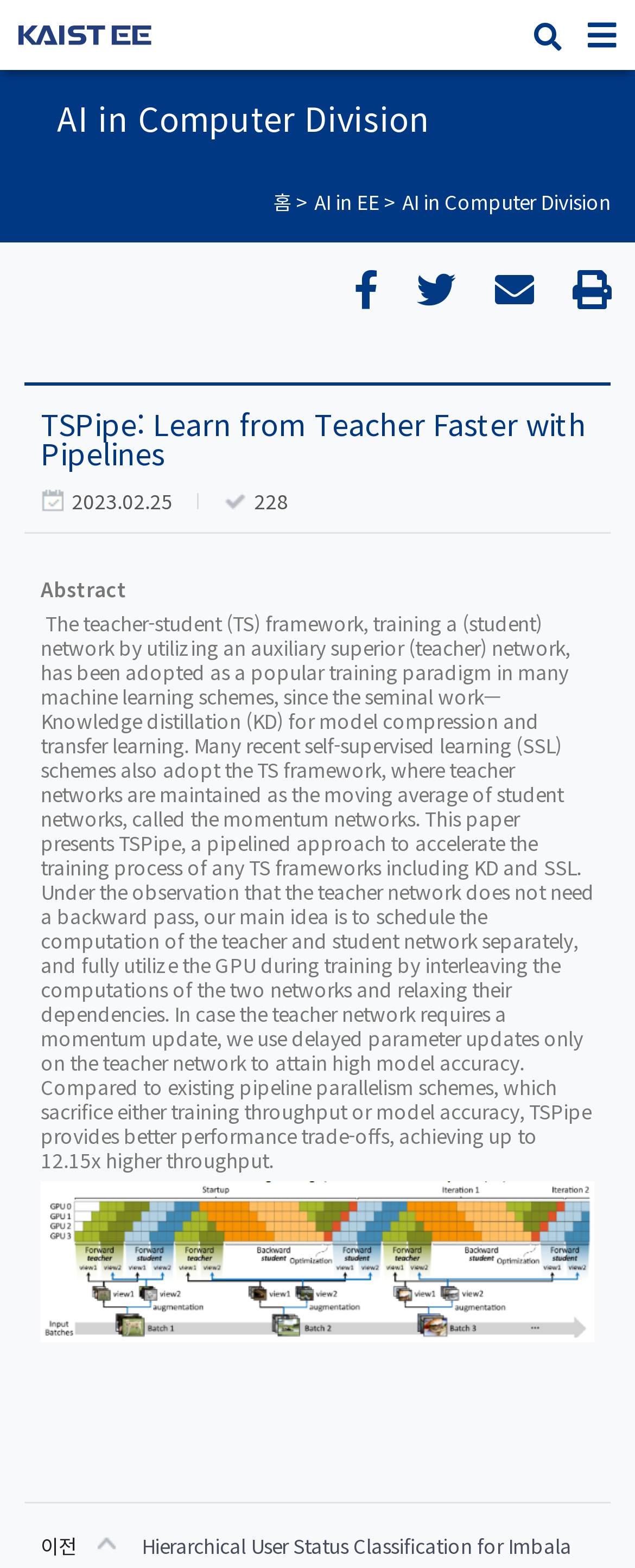Provide a brief response to the question below using one word or phrase:
What is the date mentioned on the webpage?

2023.02.25